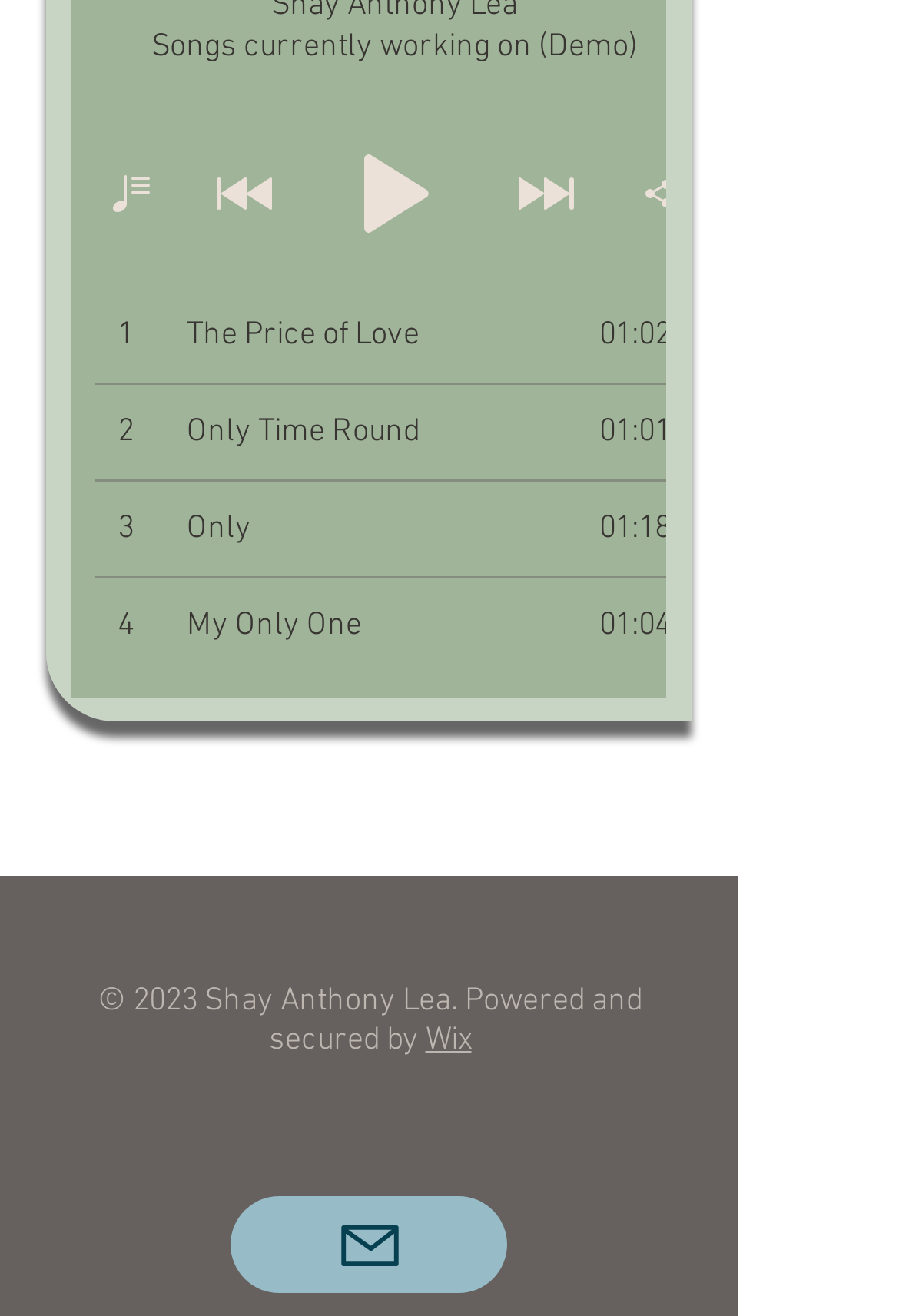Provide the bounding box coordinates of the area you need to click to execute the following instruction: "Check mail".

[0.256, 0.909, 0.564, 0.982]